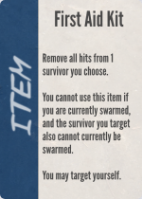Can the First Aid Kit be used when the player is swarmed?
Using the screenshot, give a one-word or short phrase answer.

No